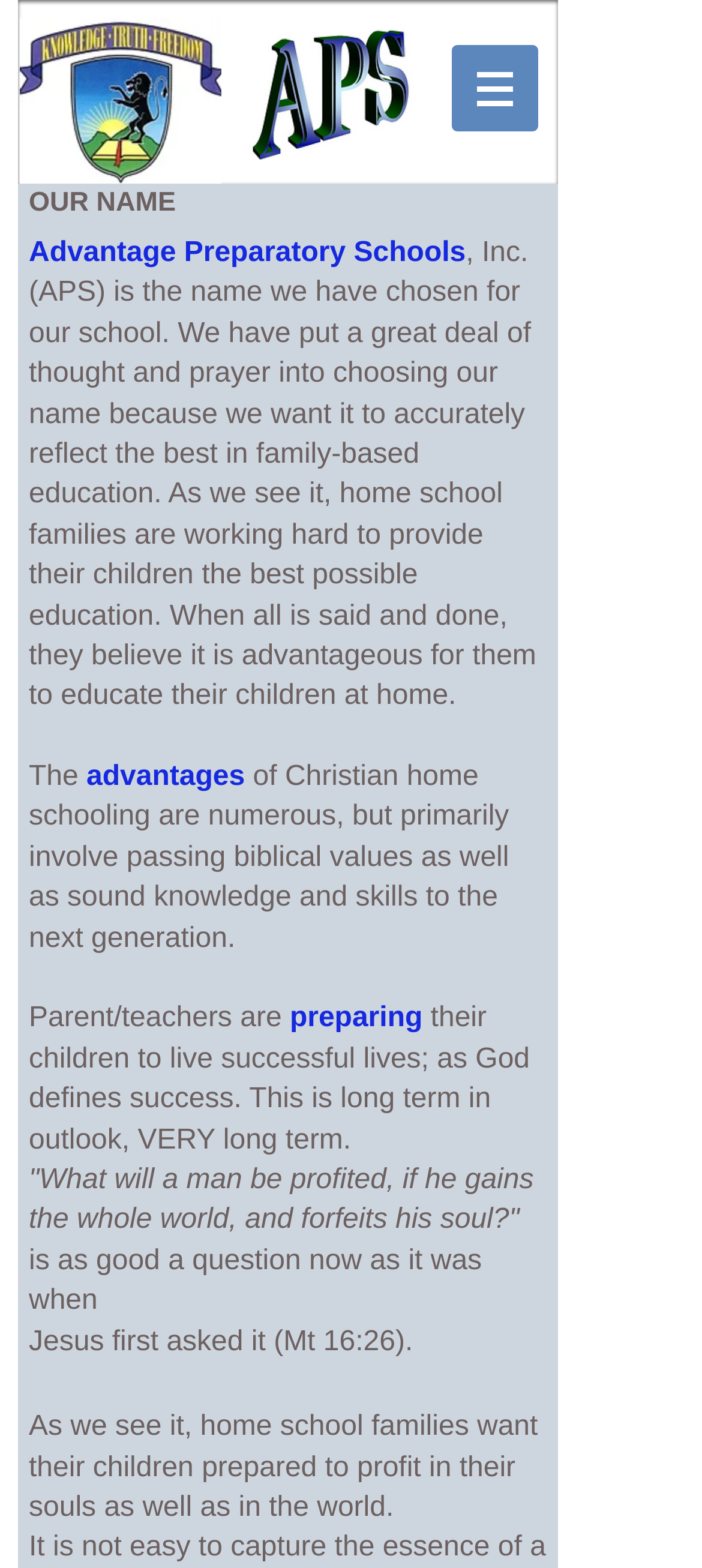What is the question asked by Jesus?
Please provide a comprehensive answer based on the information in the image.

The question is mentioned in the text on the webpage, which is a quote from Jesus in Mt 16:26. The question is used to emphasize the importance of prioritizing spiritual success over worldly success.